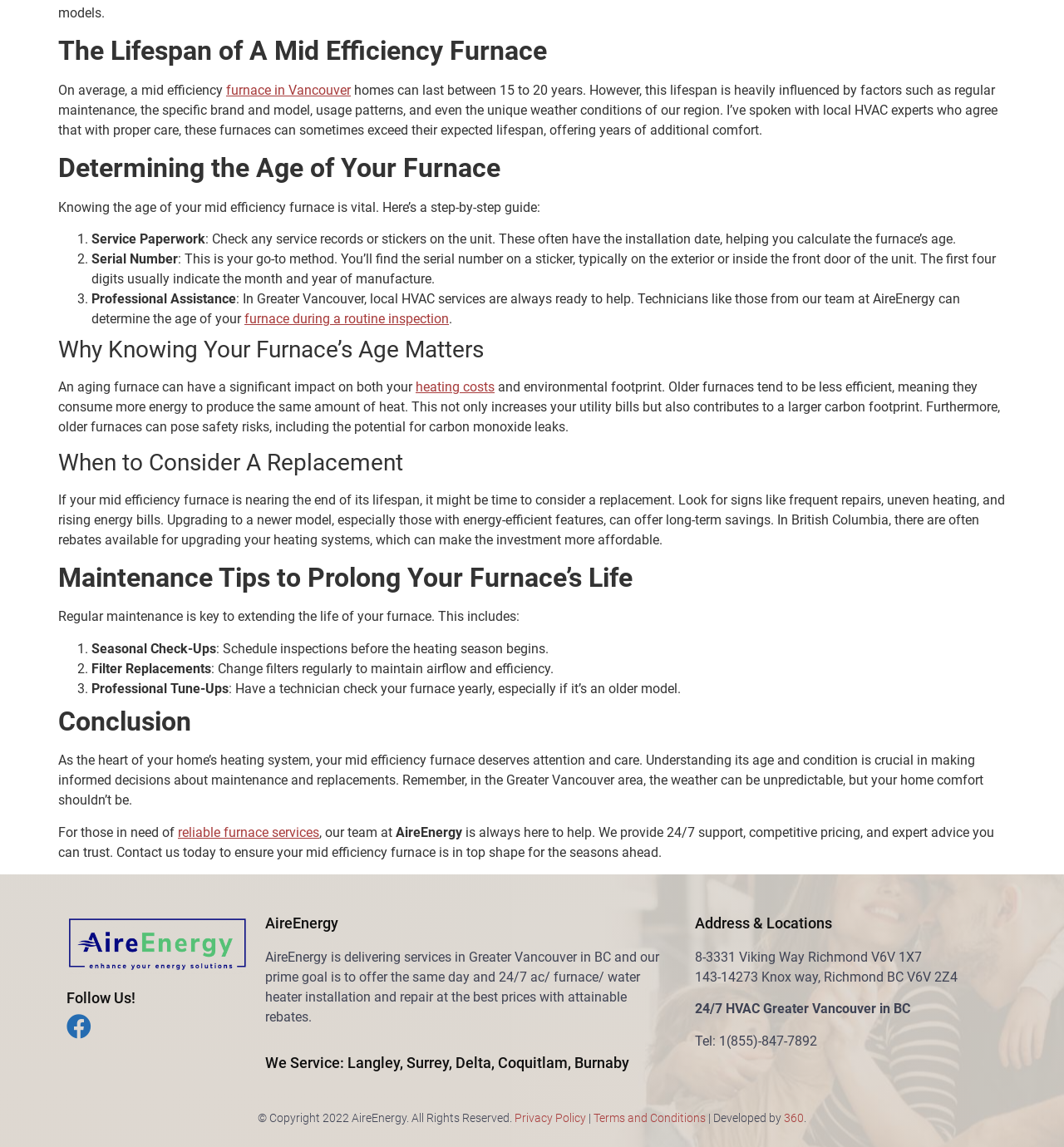What is the benefit of upgrading to a newer furnace model?
Could you please answer the question thoroughly and with as much detail as possible?

According to the webpage, upgrading to a newer model, especially those with energy-efficient features, can offer long-term savings, and in British Columbia, there are often rebates available for upgrading your heating systems, which can make the investment more affordable.